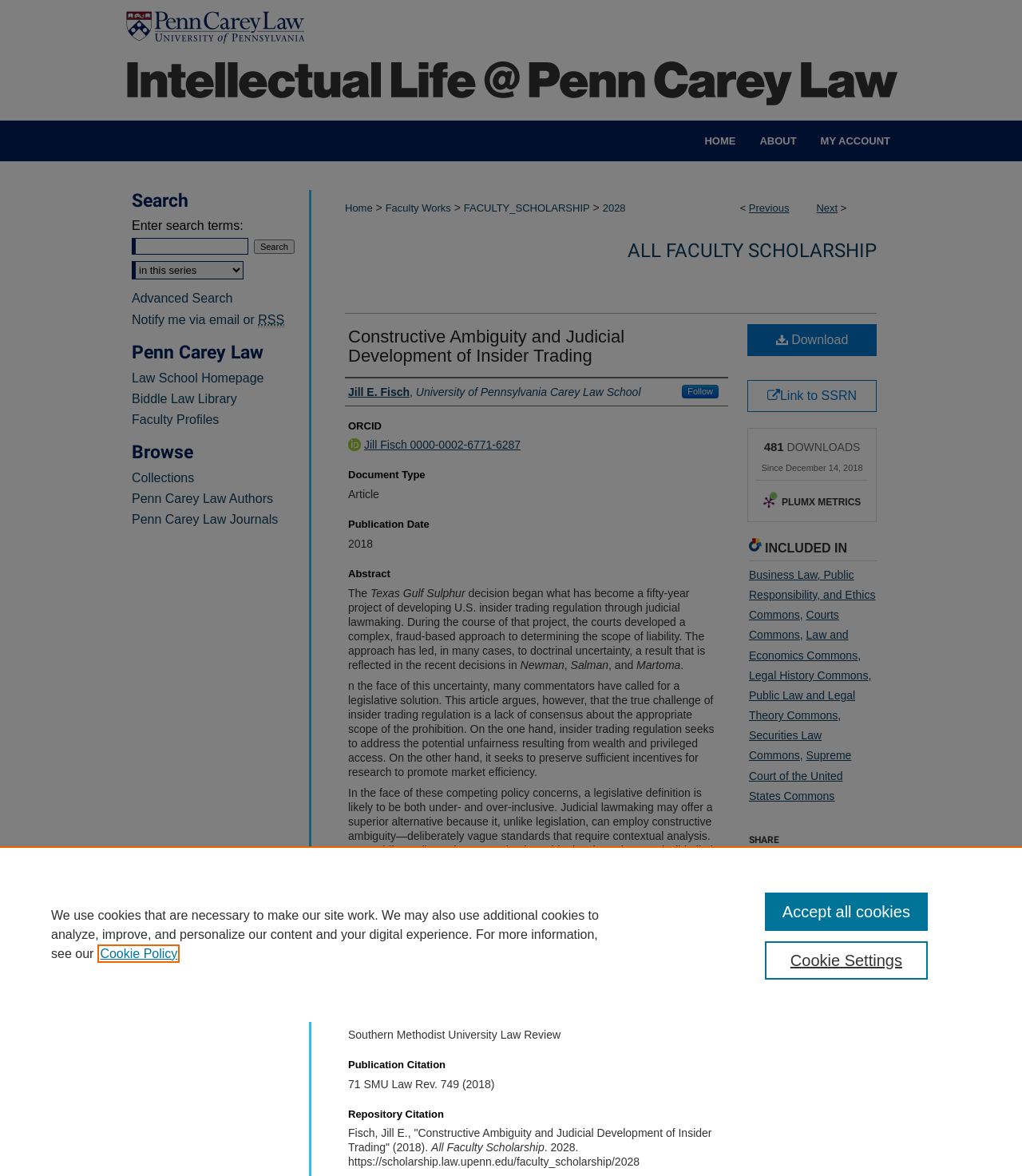What is the title of the publication where this article was published?
Based on the image, give a one-word or short phrase answer.

Southern Methodist University Law Review